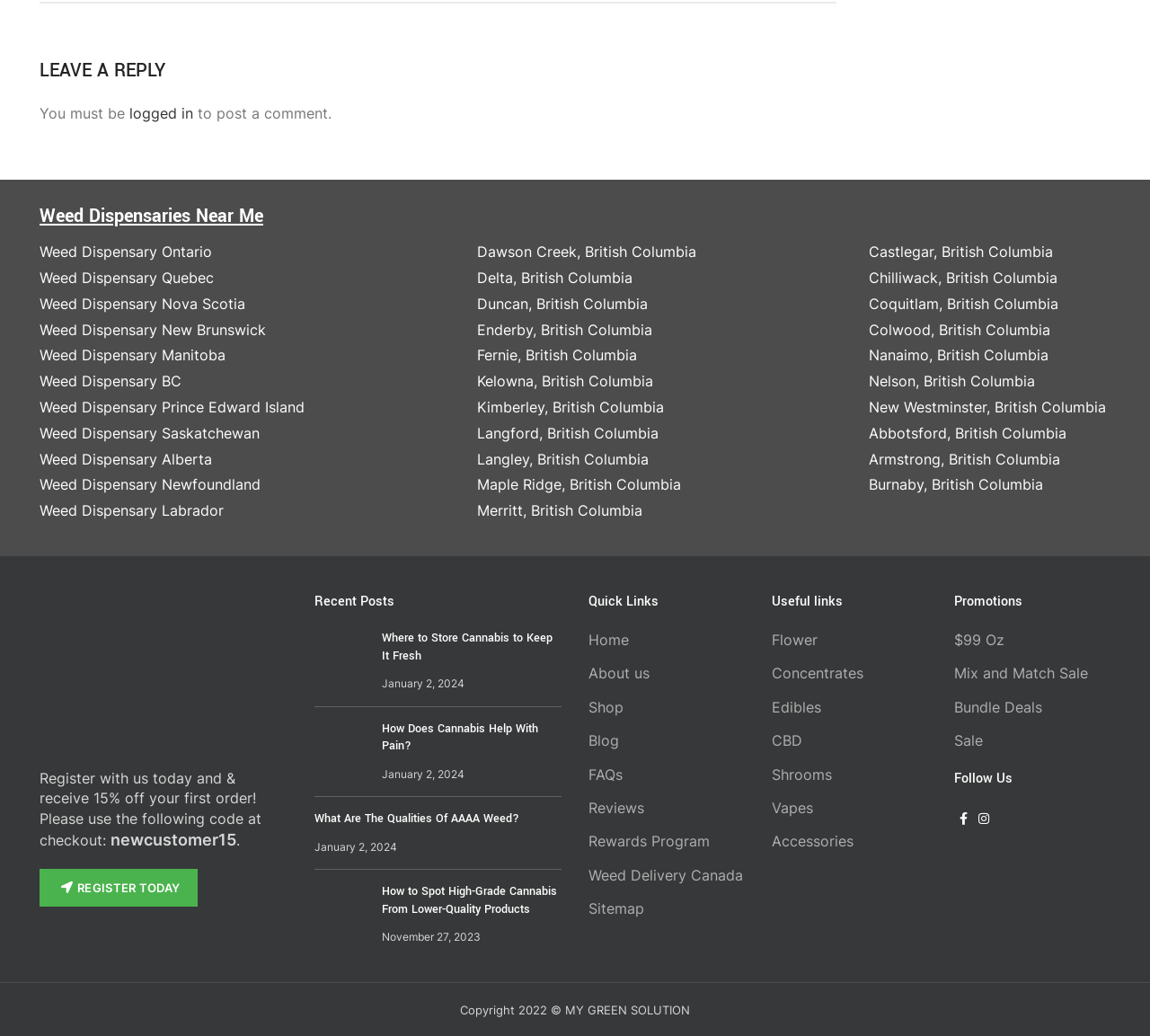What is the purpose of the 'Quick Links' section?
Look at the screenshot and provide an in-depth answer.

The 'Quick Links' section is a heading that indicates a section with links that provide quick access to various resources or pages, allowing users to quickly navigate to relevant information.